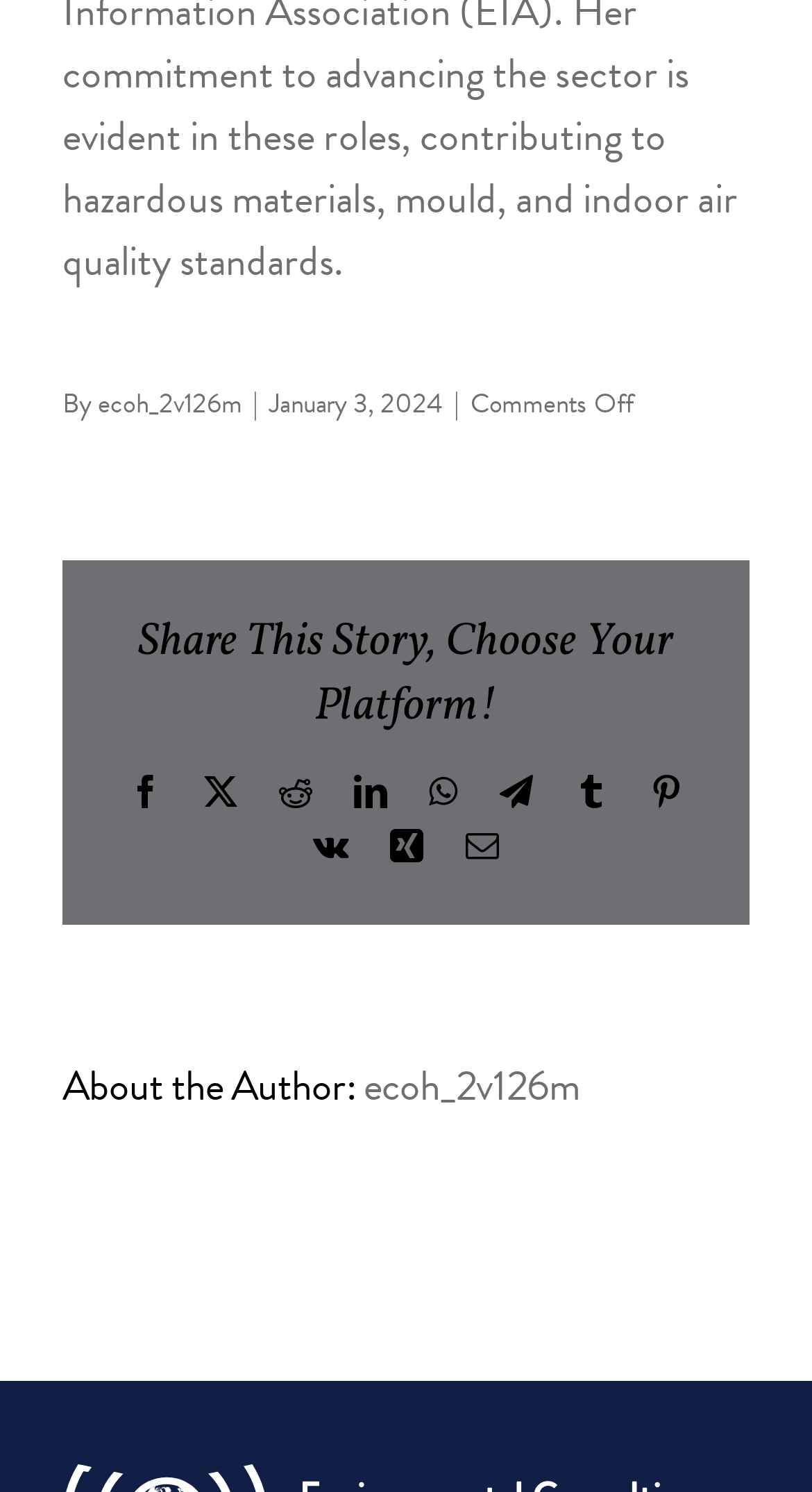Locate the bounding box coordinates of the region to be clicked to comply with the following instruction: "Share this story on Twitter". The coordinates must be four float numbers between 0 and 1, in the form [left, top, right, bottom].

[0.251, 0.519, 0.292, 0.542]